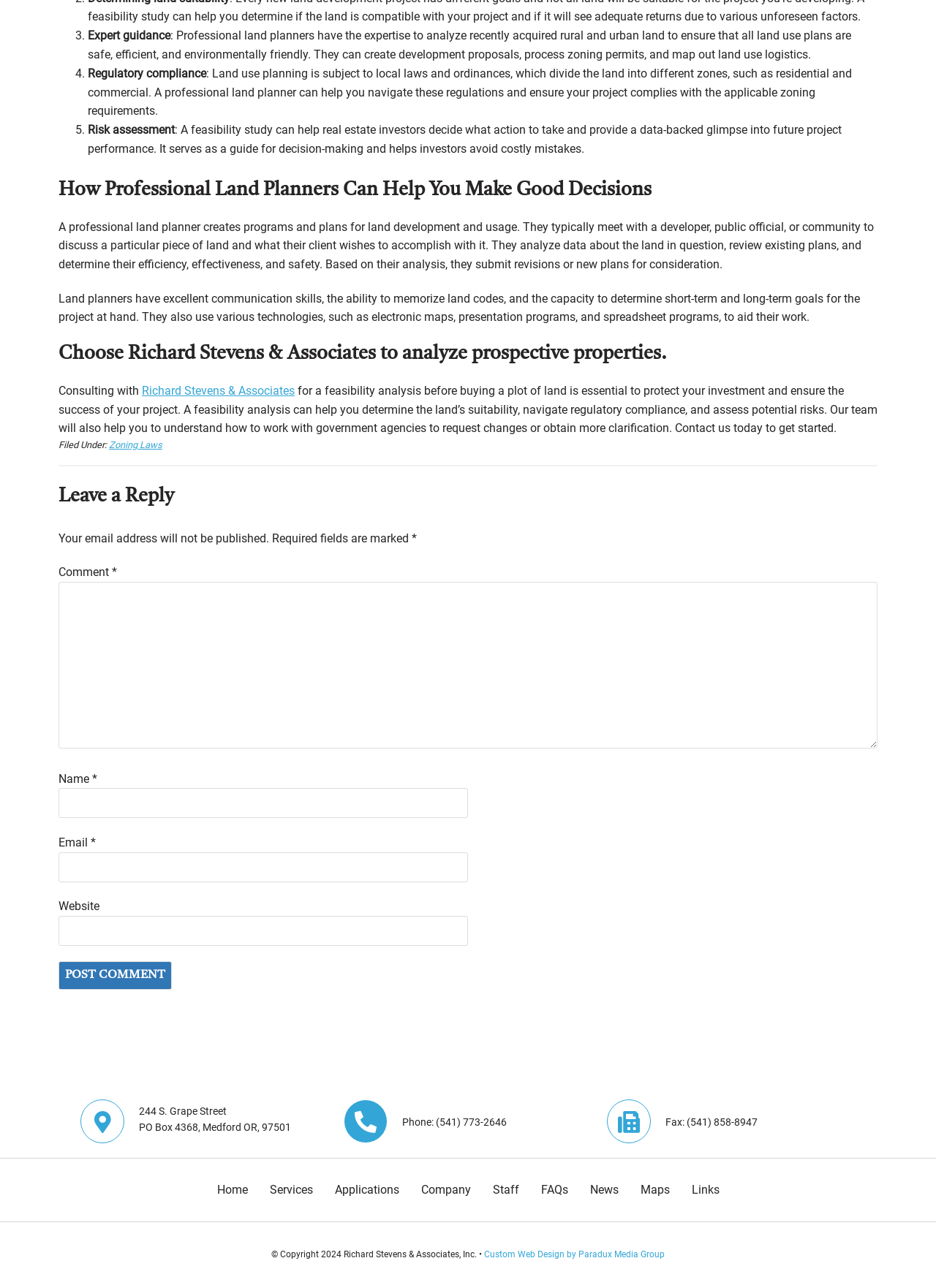Point out the bounding box coordinates of the section to click in order to follow this instruction: "Click the 'Post Comment' button".

[0.062, 0.746, 0.184, 0.768]